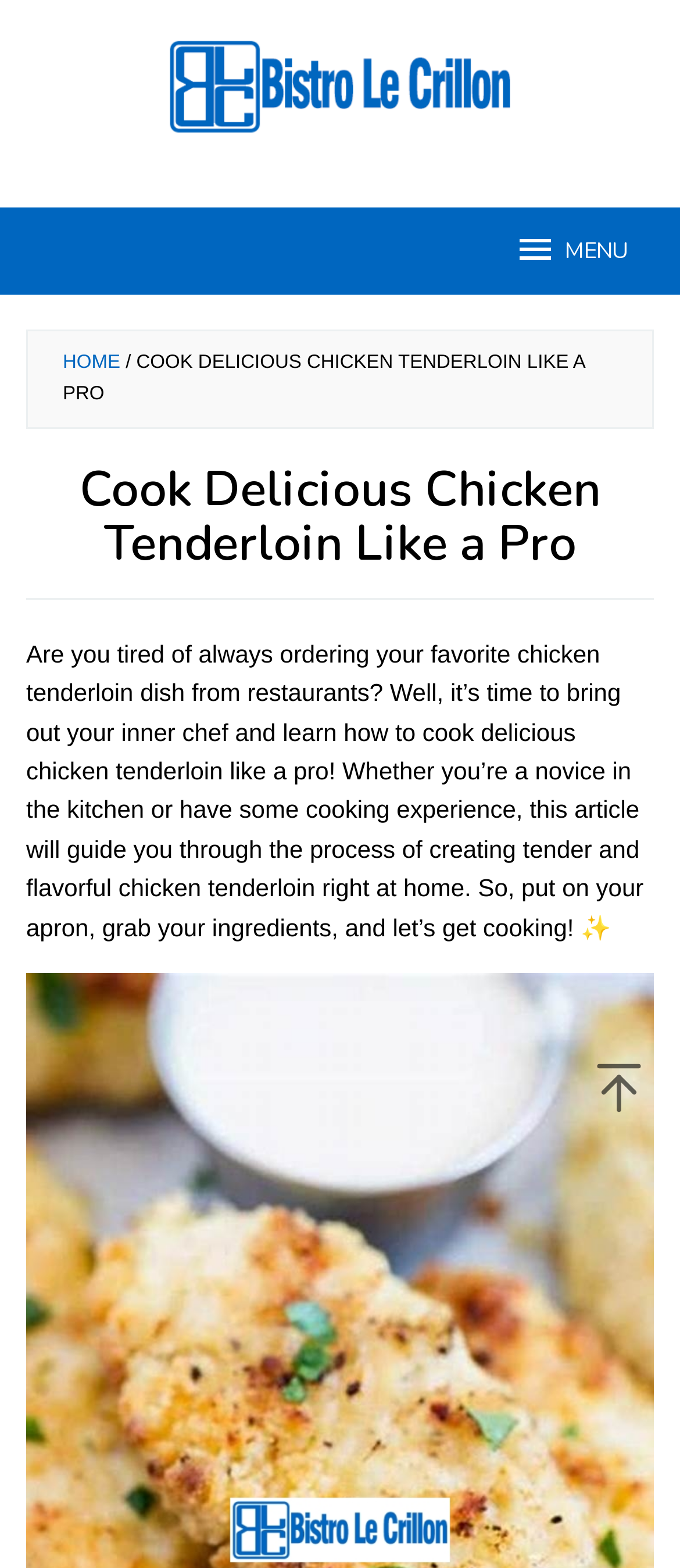What is the name of the website?
Based on the image content, provide your answer in one word or a short phrase.

Bistro Le Crillon